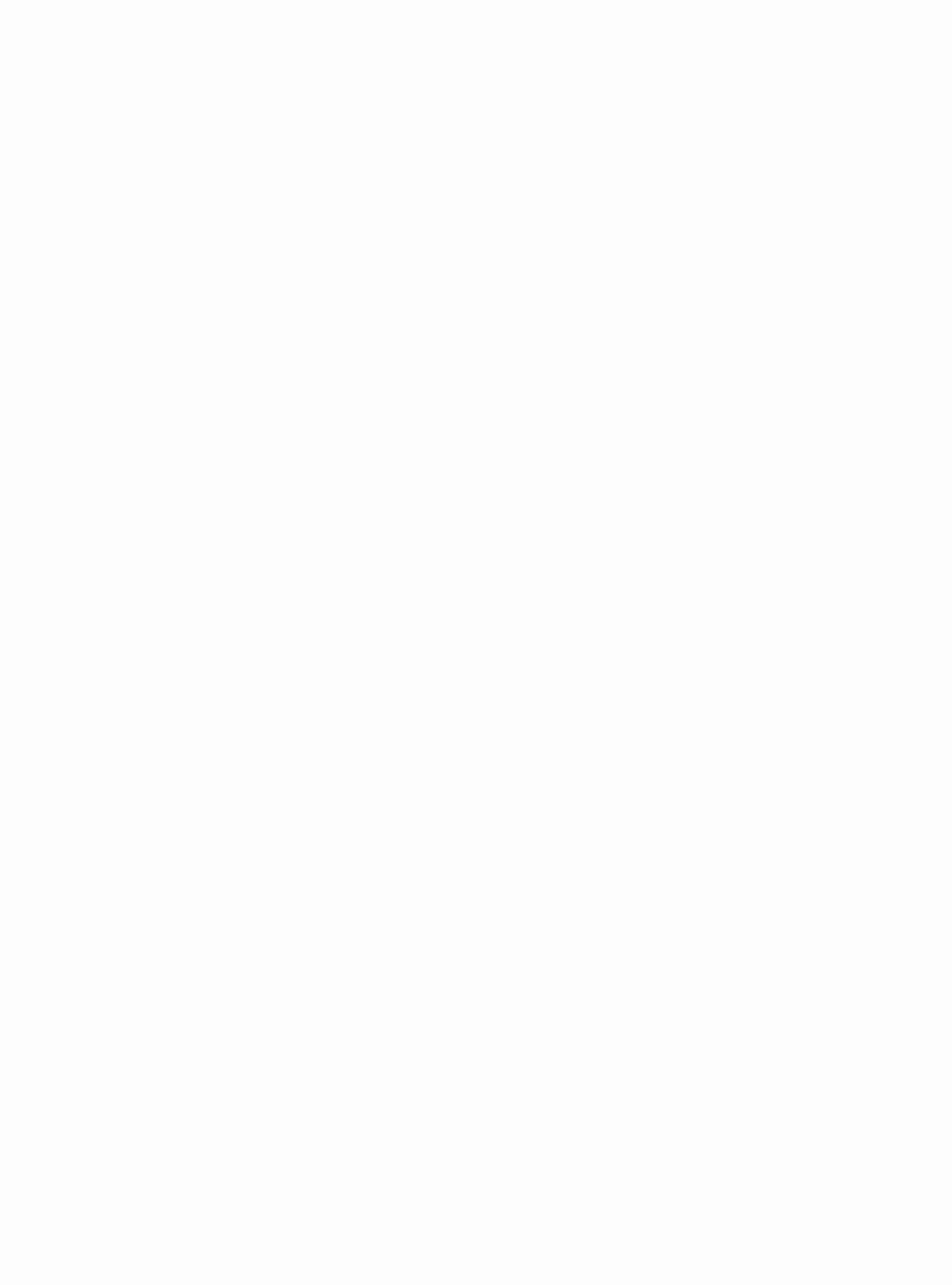Locate the bounding box coordinates of the element that should be clicked to fulfill the instruction: "Play the episode".

[0.128, 0.723, 0.149, 0.738]